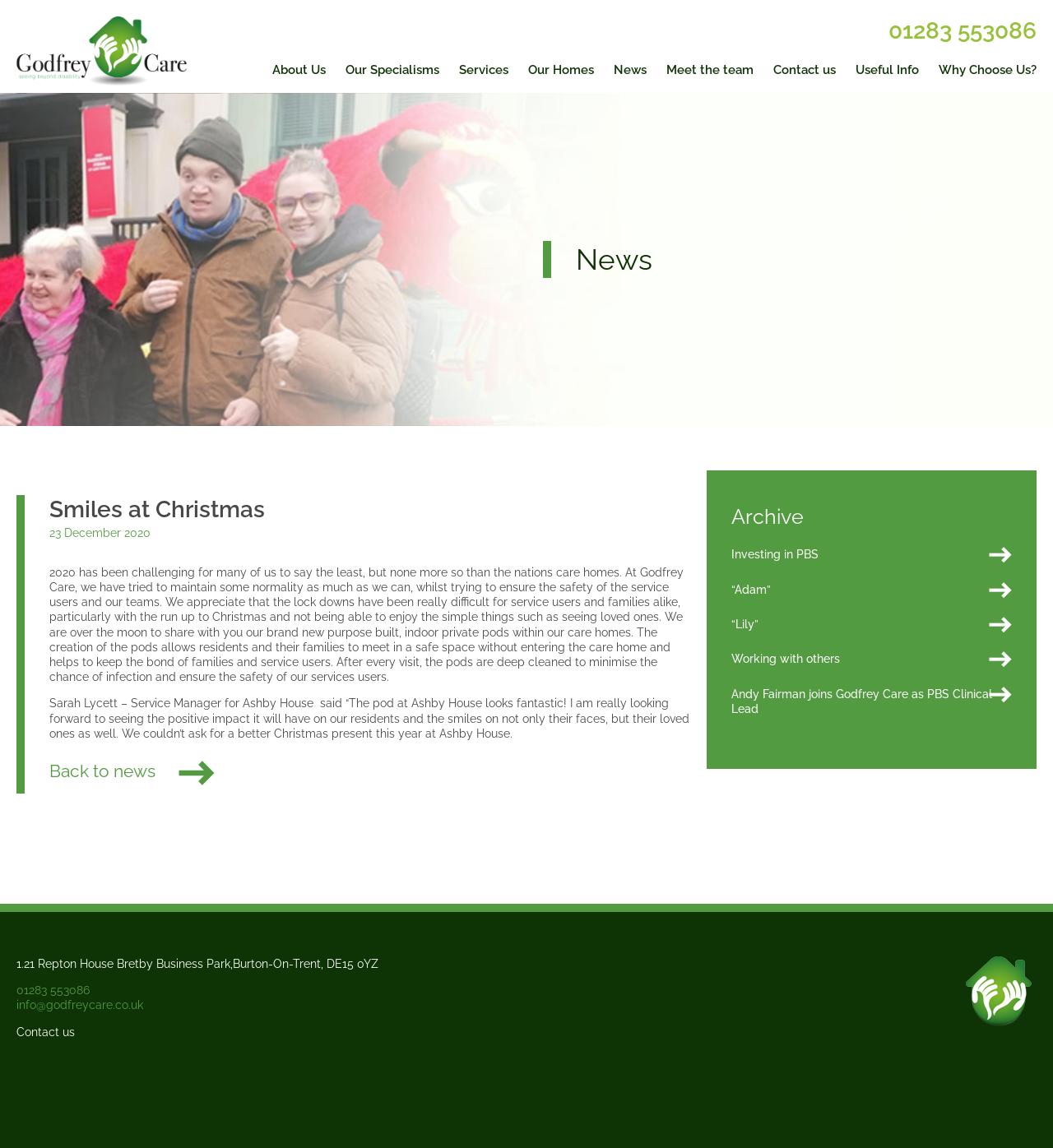What is the address of Godfrey Care?
Provide a thorough and detailed answer to the question.

I found the address of Godfrey Care by looking at the footer section of the webpage, where it is displayed as a static text.